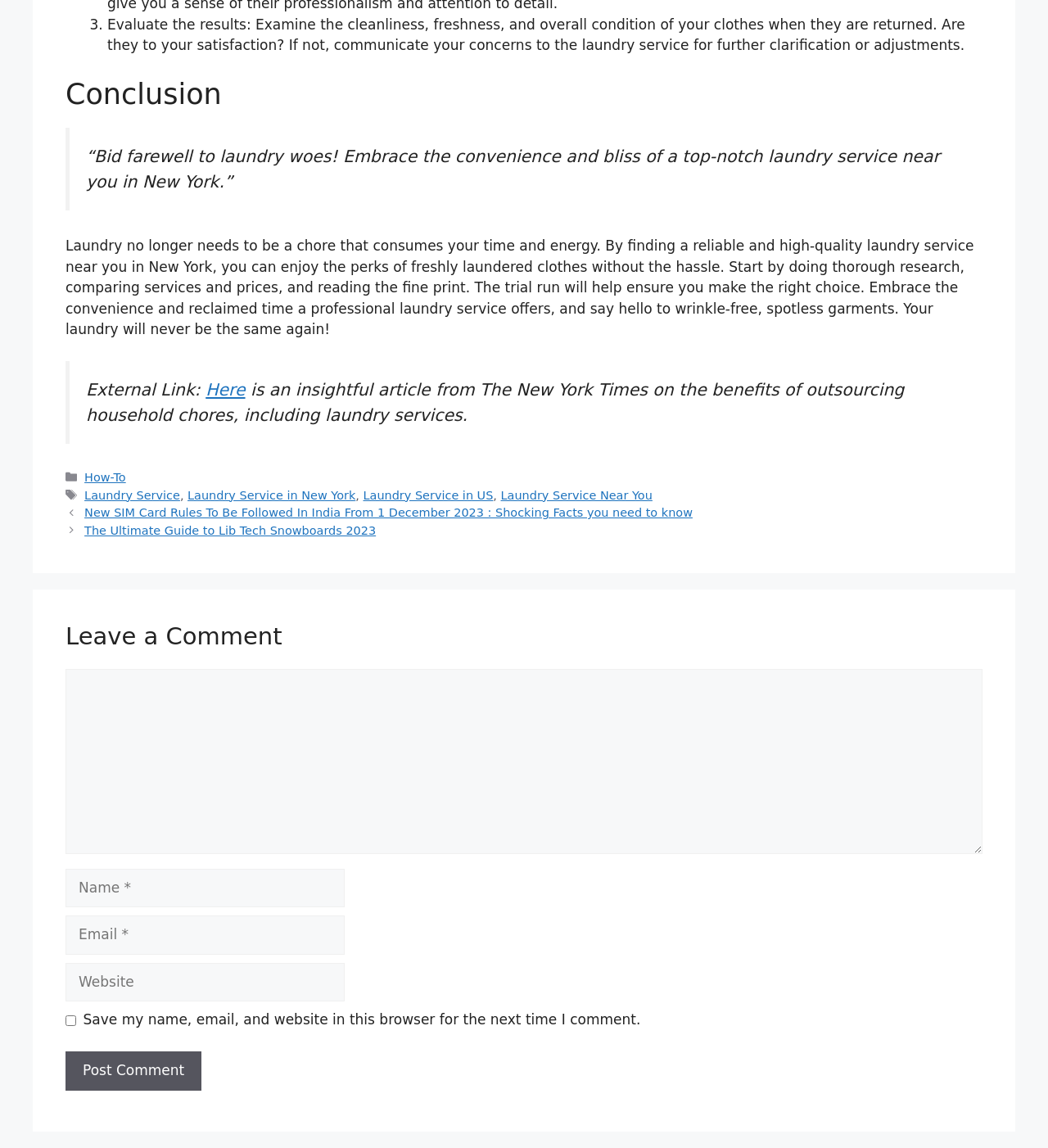What is the purpose of the 'Save my name, email, and website' checkbox?
Look at the image and answer the question with a single word or phrase.

To save user information